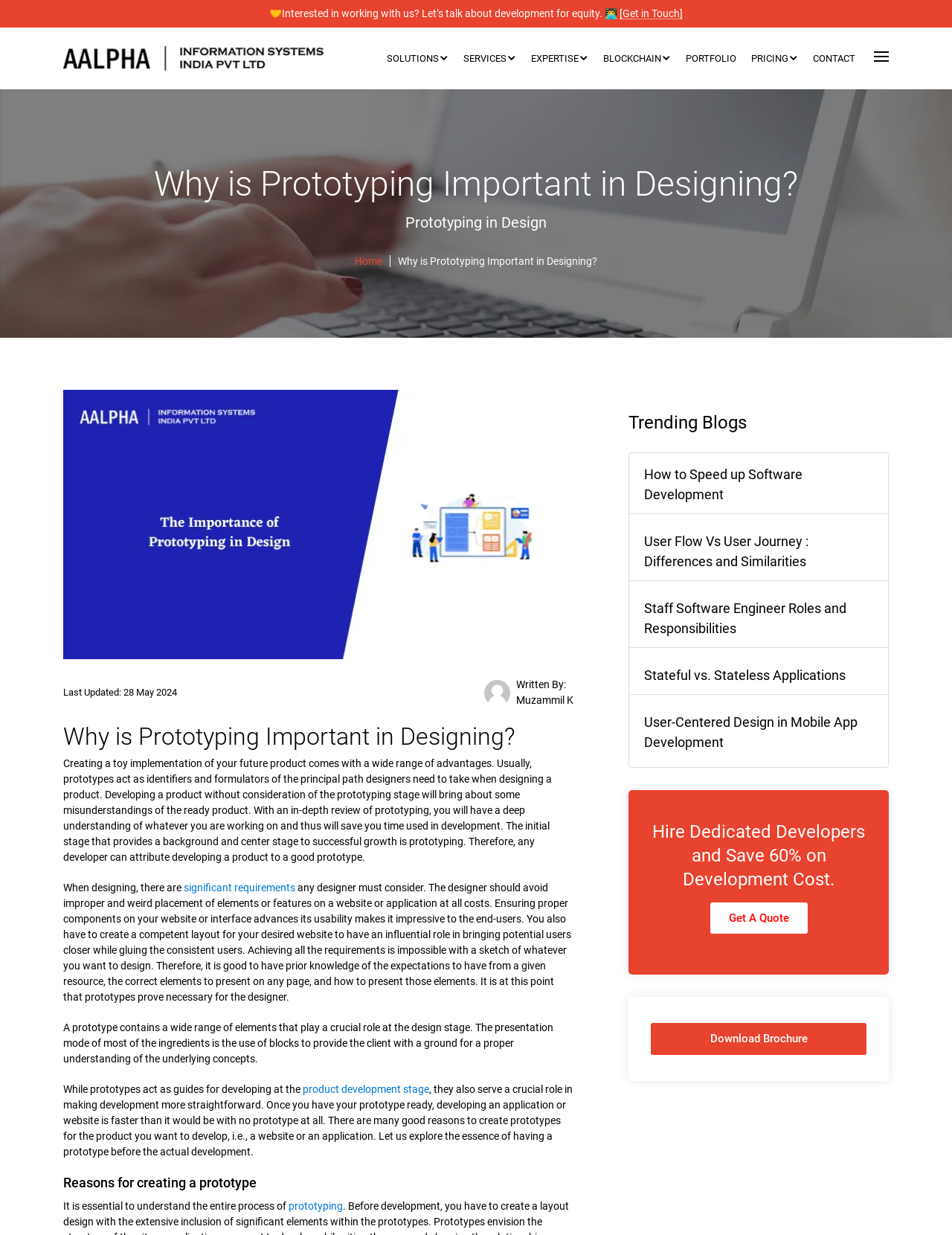Who wrote the article 'Why is Prototyping Important in Designing?'?
Using the information from the image, answer the question thoroughly.

The author of the article 'Why is Prototyping Important in Designing?' is Muzammil K, as indicated by the 'Written By:' section at the bottom of the webpage.